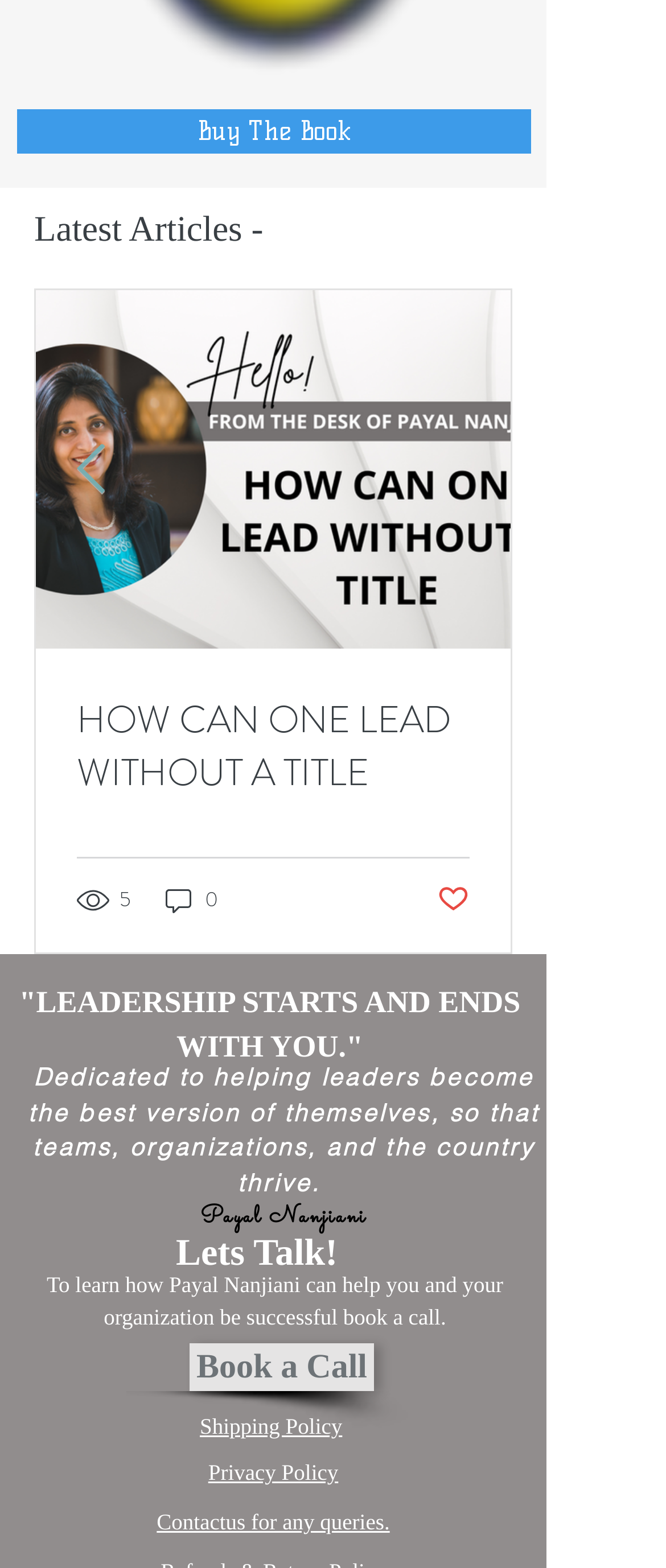Can you look at the image and give a comprehensive answer to the question:
How can I contact the author?

I found the contact information by examining the links at the bottom of the webpage. There are two options: 'Book a Call' and 'Contact us for any queries.' These links likely allow users to get in touch with the author or the organization.